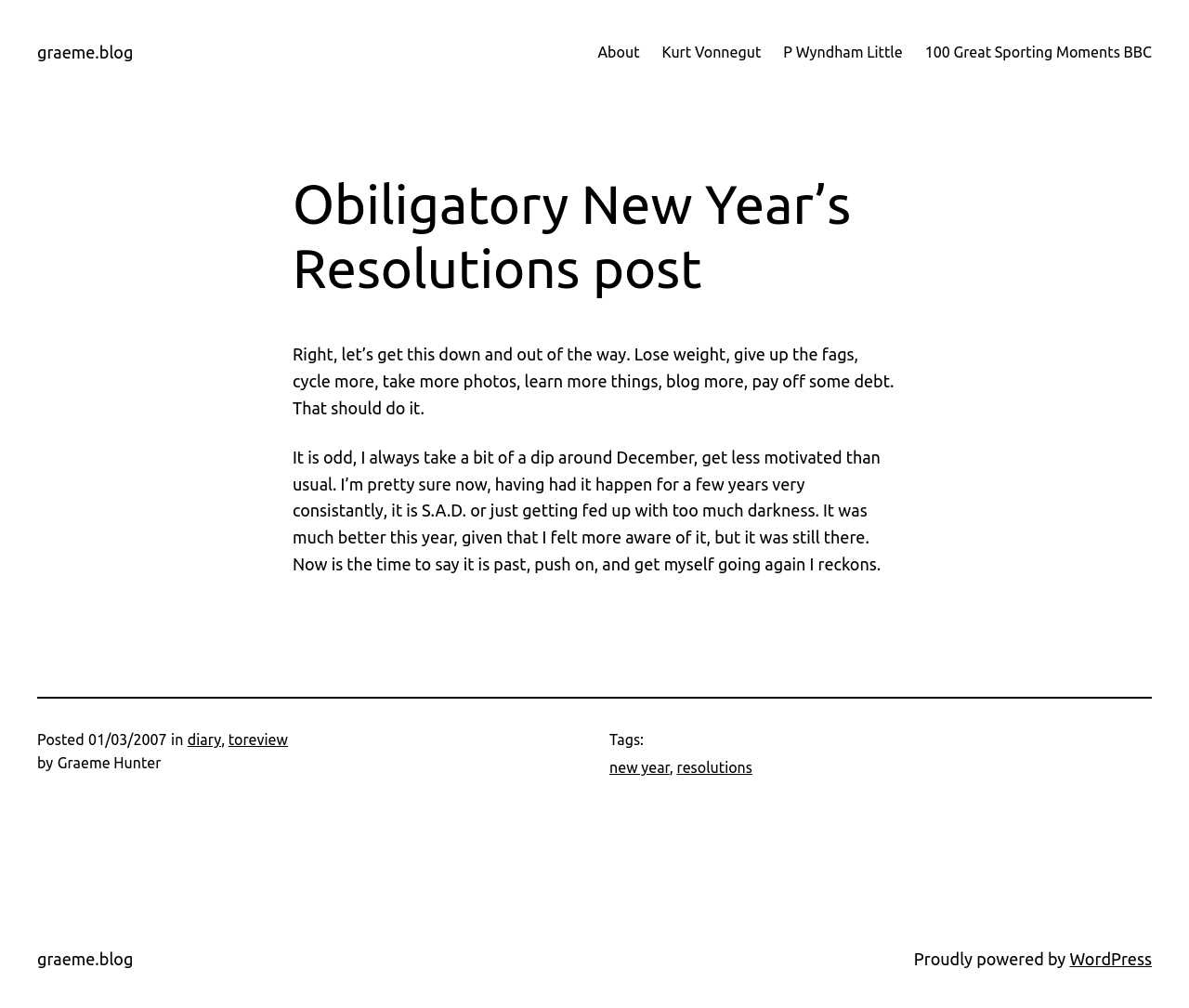What is the author's name?
Give a comprehensive and detailed explanation for the question.

The author's name can be found in the section below the main content, where it says 'by Graeme Hunter'.